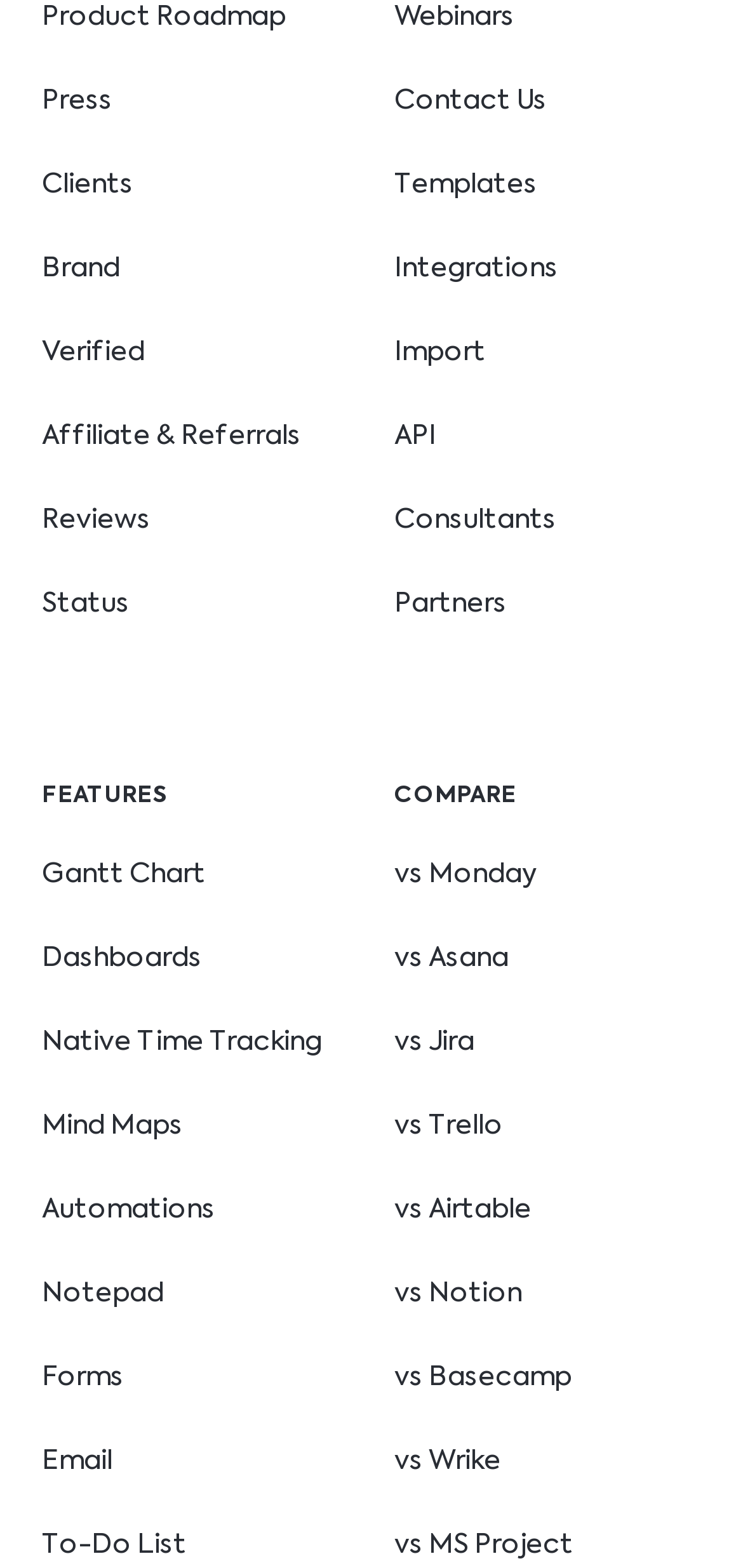Please determine the bounding box coordinates of the clickable area required to carry out the following instruction: "View product roadmap". The coordinates must be four float numbers between 0 and 1, represented as [left, top, right, bottom].

[0.056, 0.003, 0.385, 0.02]